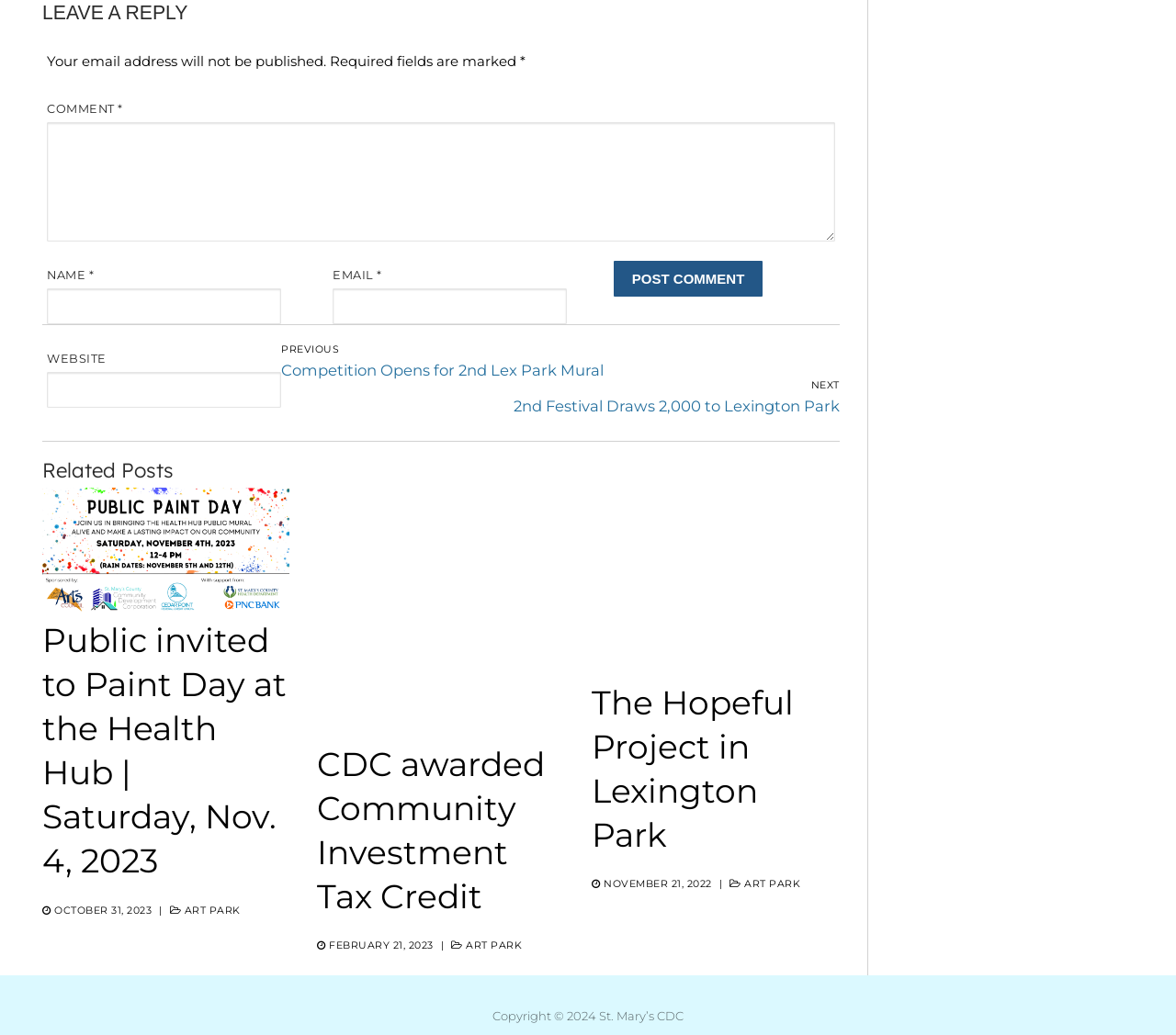Pinpoint the bounding box coordinates of the element you need to click to execute the following instruction: "post a comment". The bounding box should be represented by four float numbers between 0 and 1, in the format [left, top, right, bottom].

[0.522, 0.252, 0.648, 0.287]